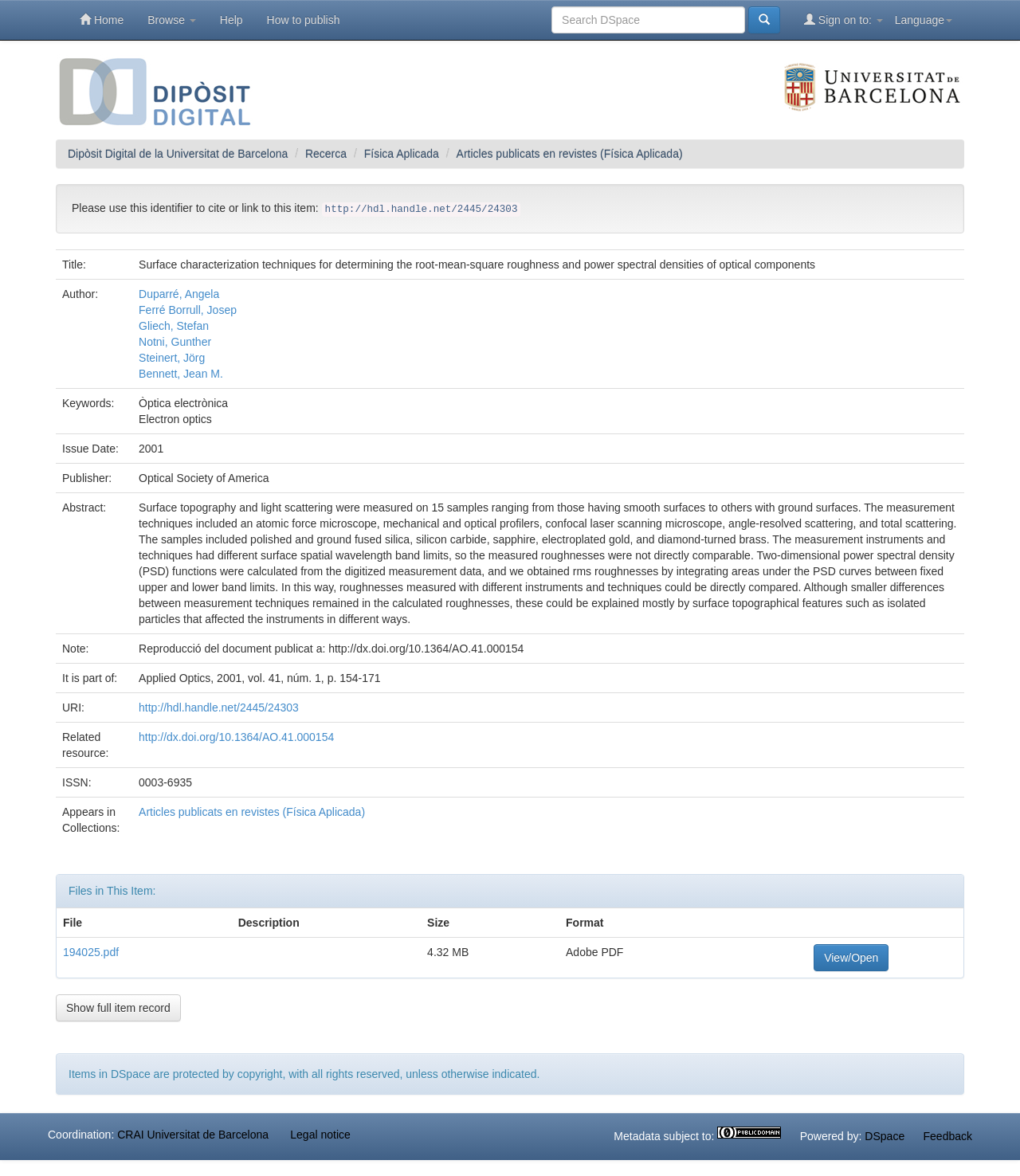Highlight the bounding box of the UI element that corresponds to this description: "Help".

[0.204, 0.0, 0.25, 0.034]